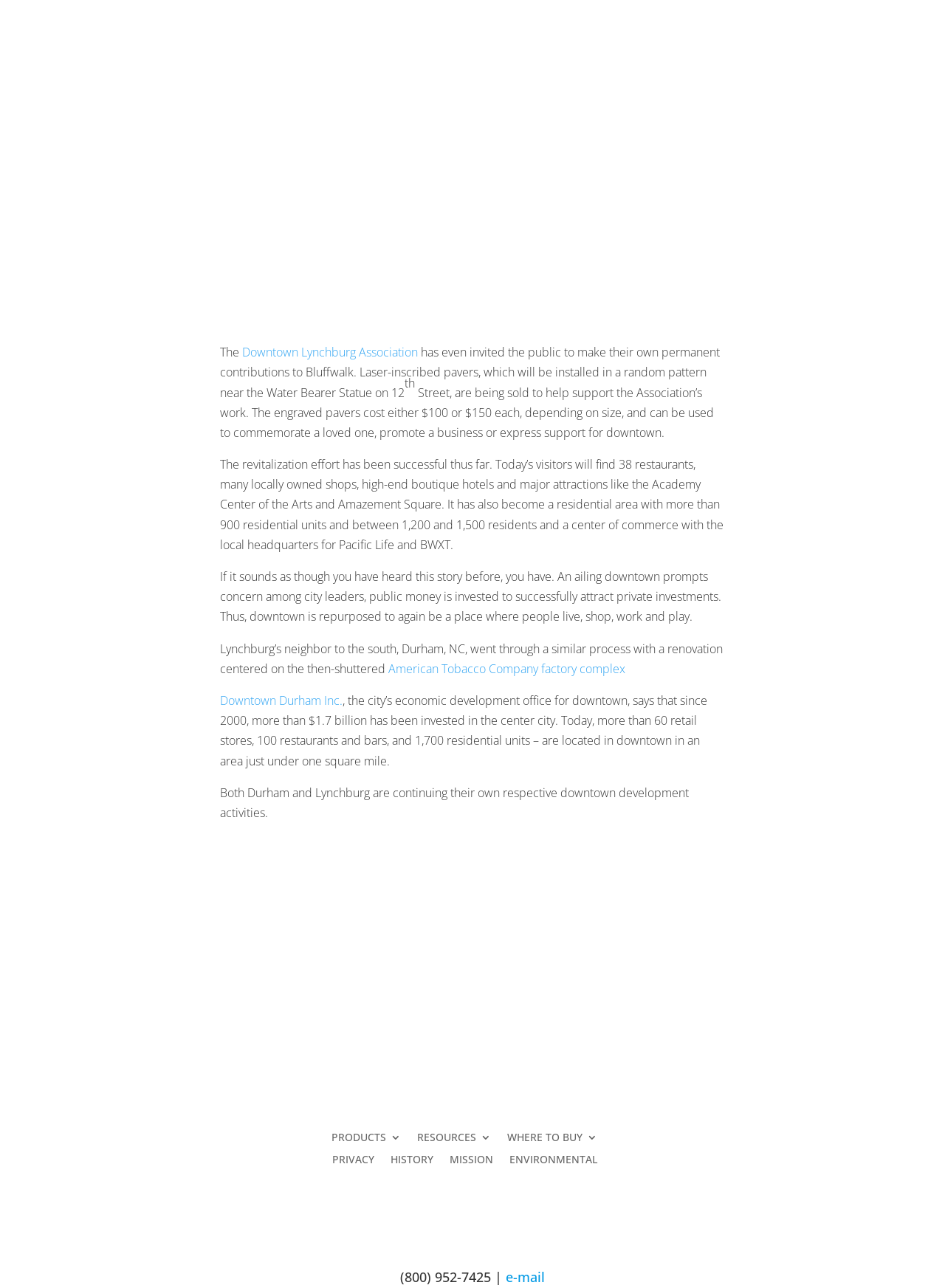Provide the bounding box coordinates for the area that should be clicked to complete the instruction: "Contact via e-mail".

[0.535, 0.985, 0.577, 0.998]